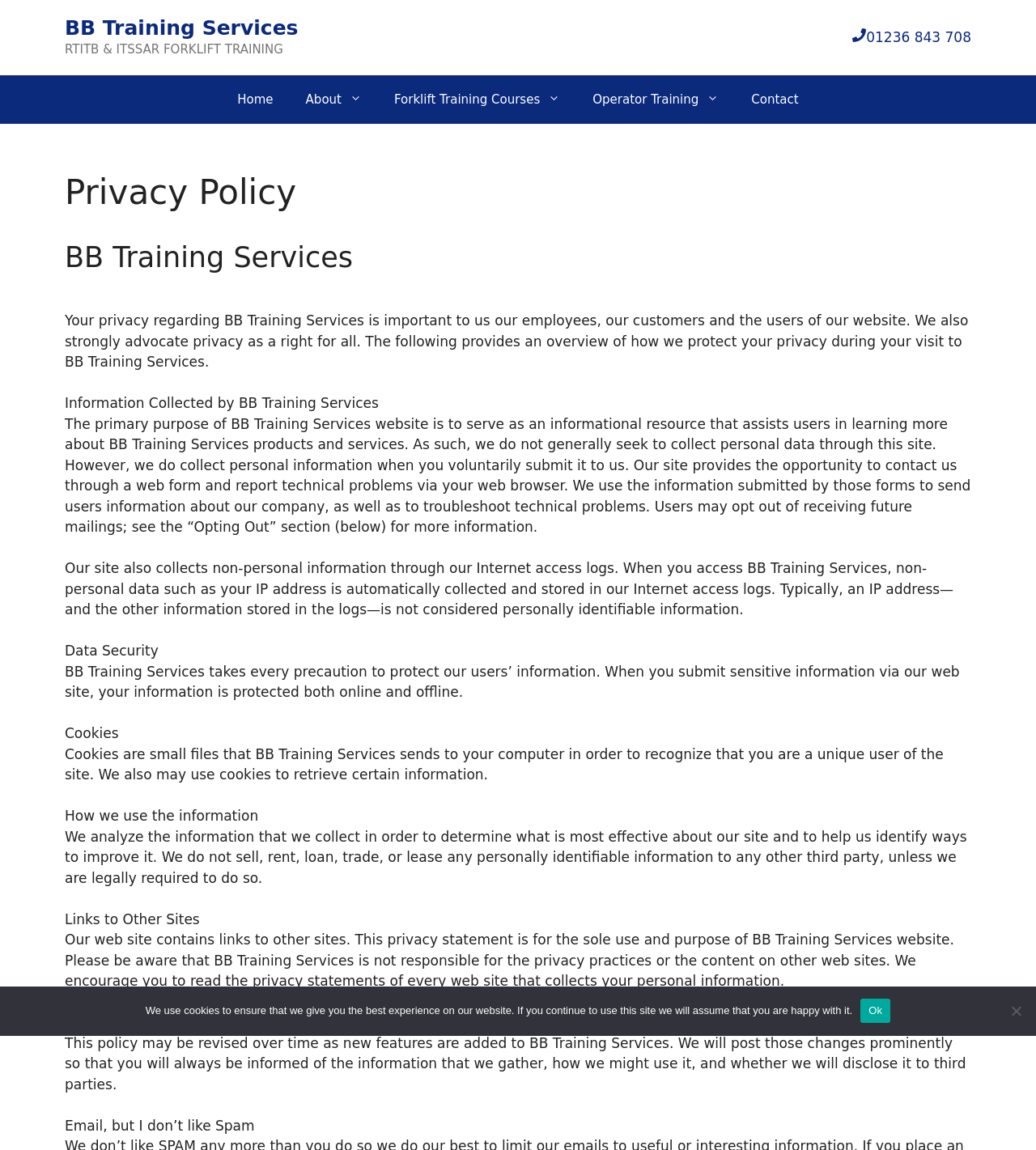Using the details from the image, please elaborate on the following question: What type of information does BB Training Services collect?

According to the webpage, BB Training Services collects both personal and non-personal information. Personal information is collected when users voluntarily submit it through web forms, while non-personal information is collected through Internet access logs, such as IP addresses.